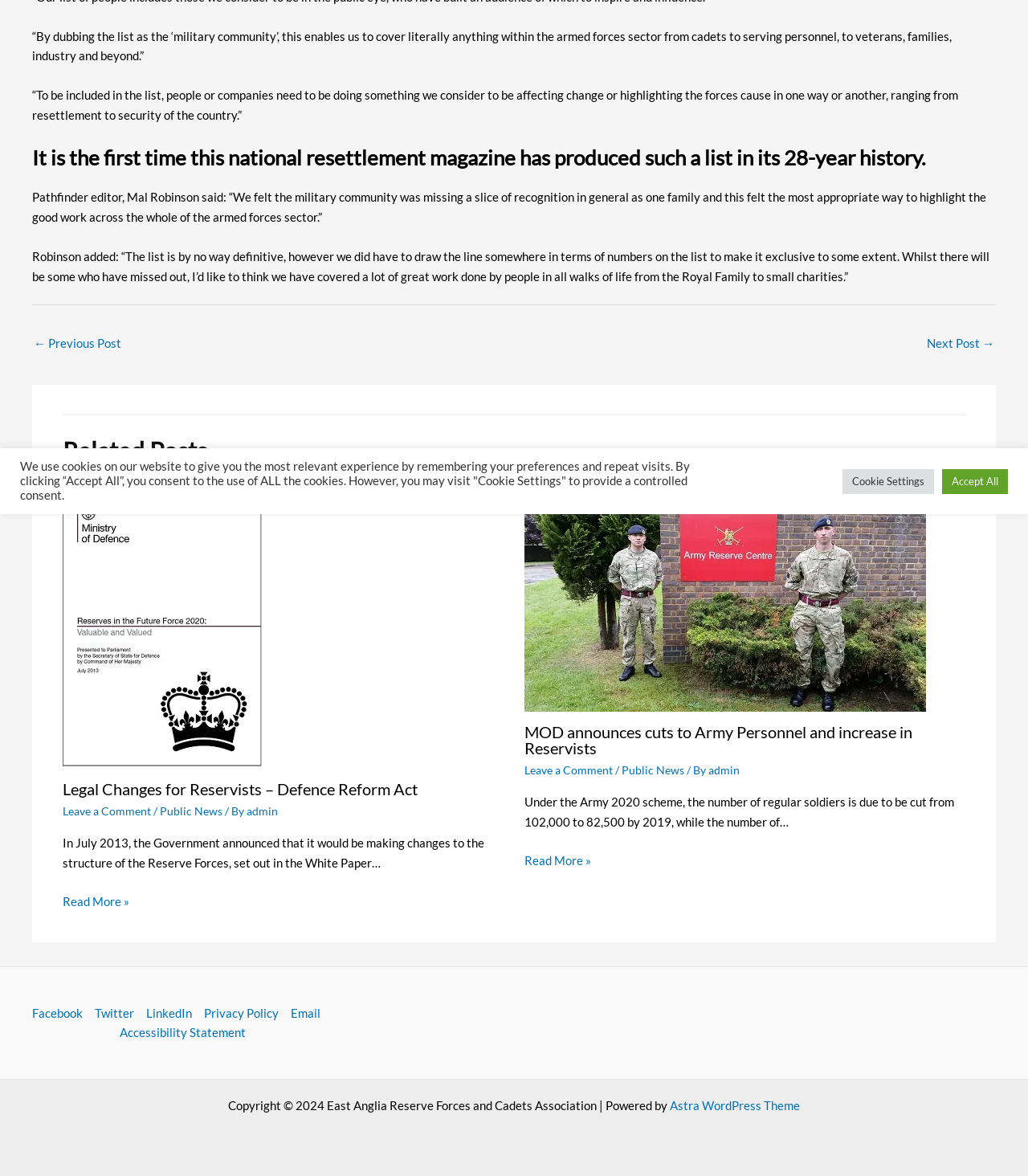Determine the bounding box coordinates for the UI element described. Format the coordinates as (top-left x, top-left y, bottom-right x, bottom-right y) and ensure all values are between 0 and 1. Element description: Public News

[0.155, 0.684, 0.216, 0.696]